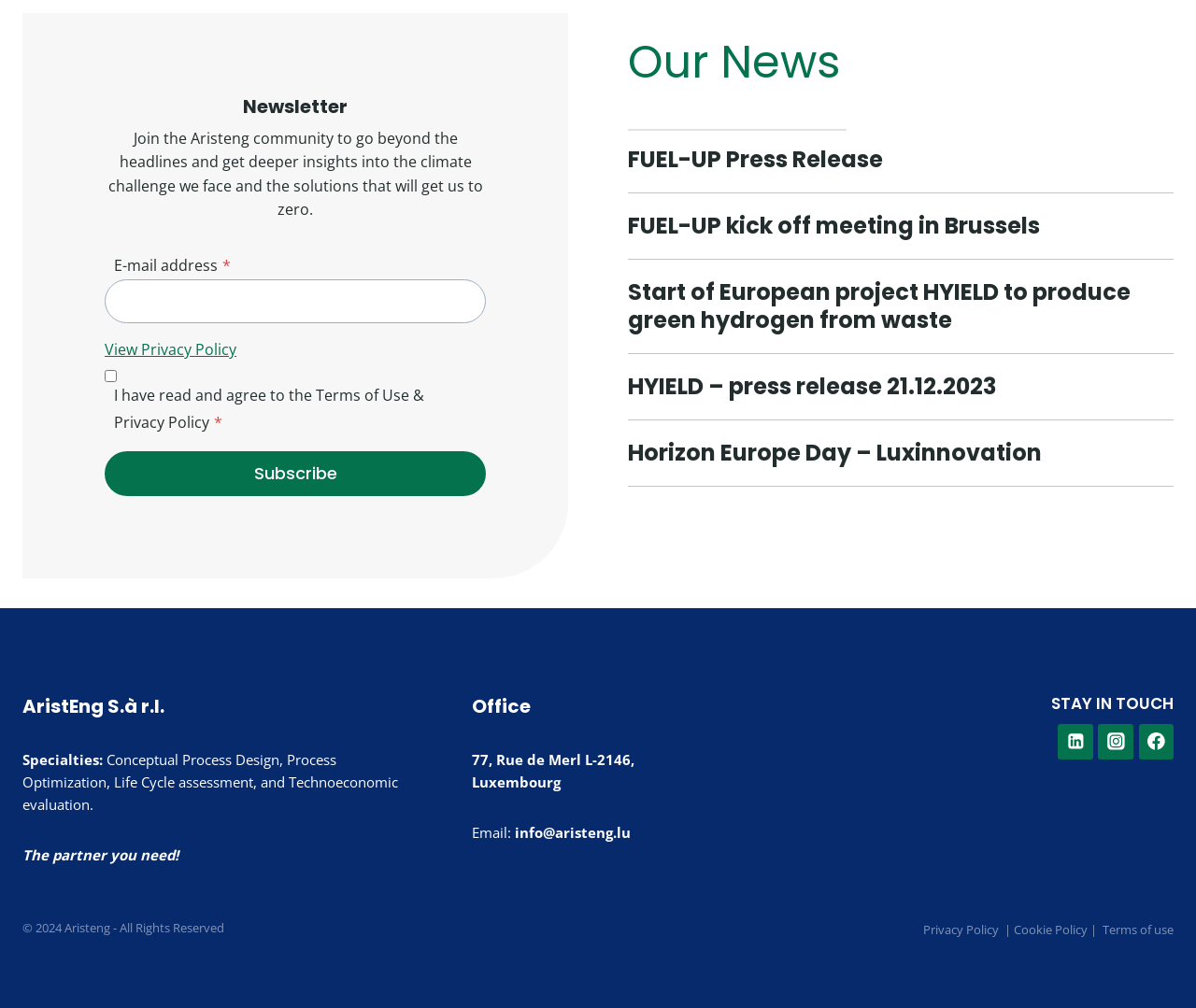What is the address of AristEng S.à r.l.?
Refer to the image and provide a one-word or short phrase answer.

77, Rue de Merl L-2146, Luxembourg